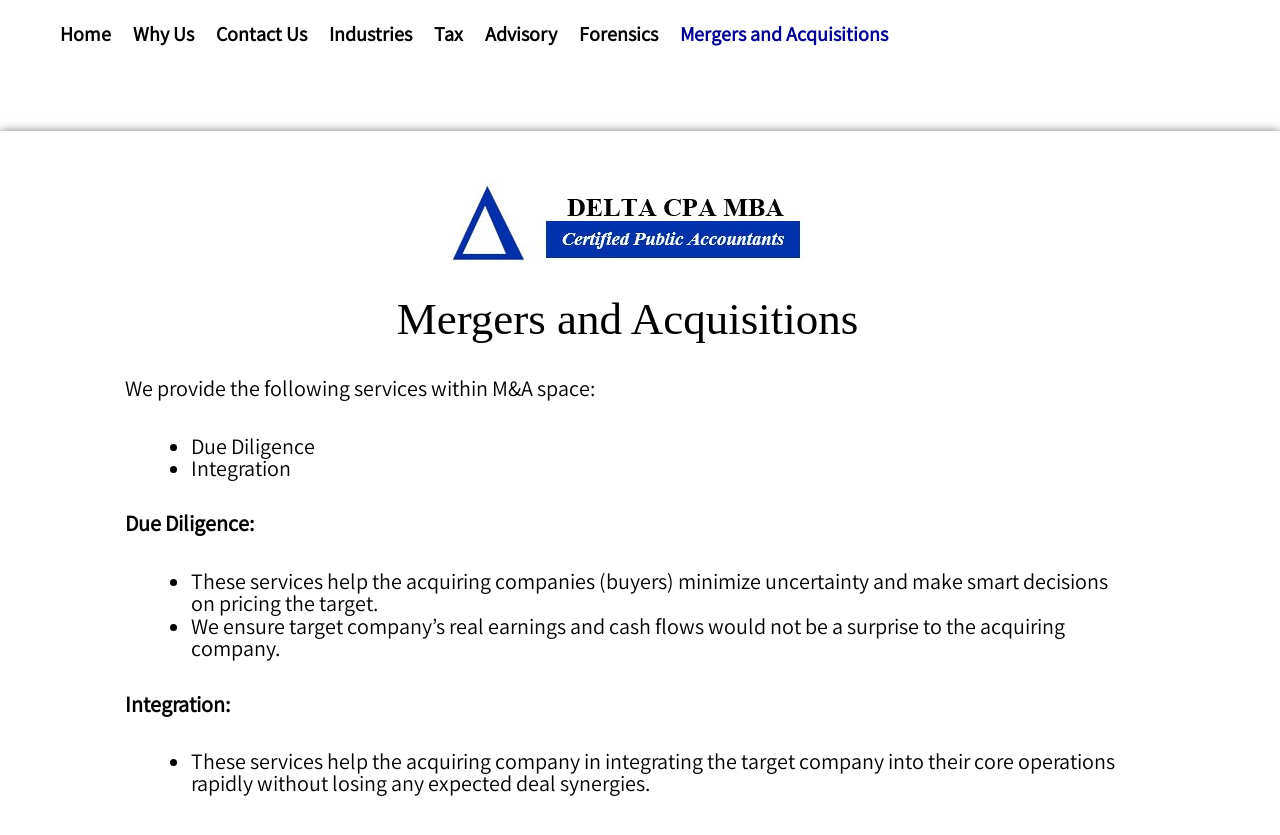Provide a one-word or short-phrase answer to the question:
What is the benefit of Integration services?

Rapid integration